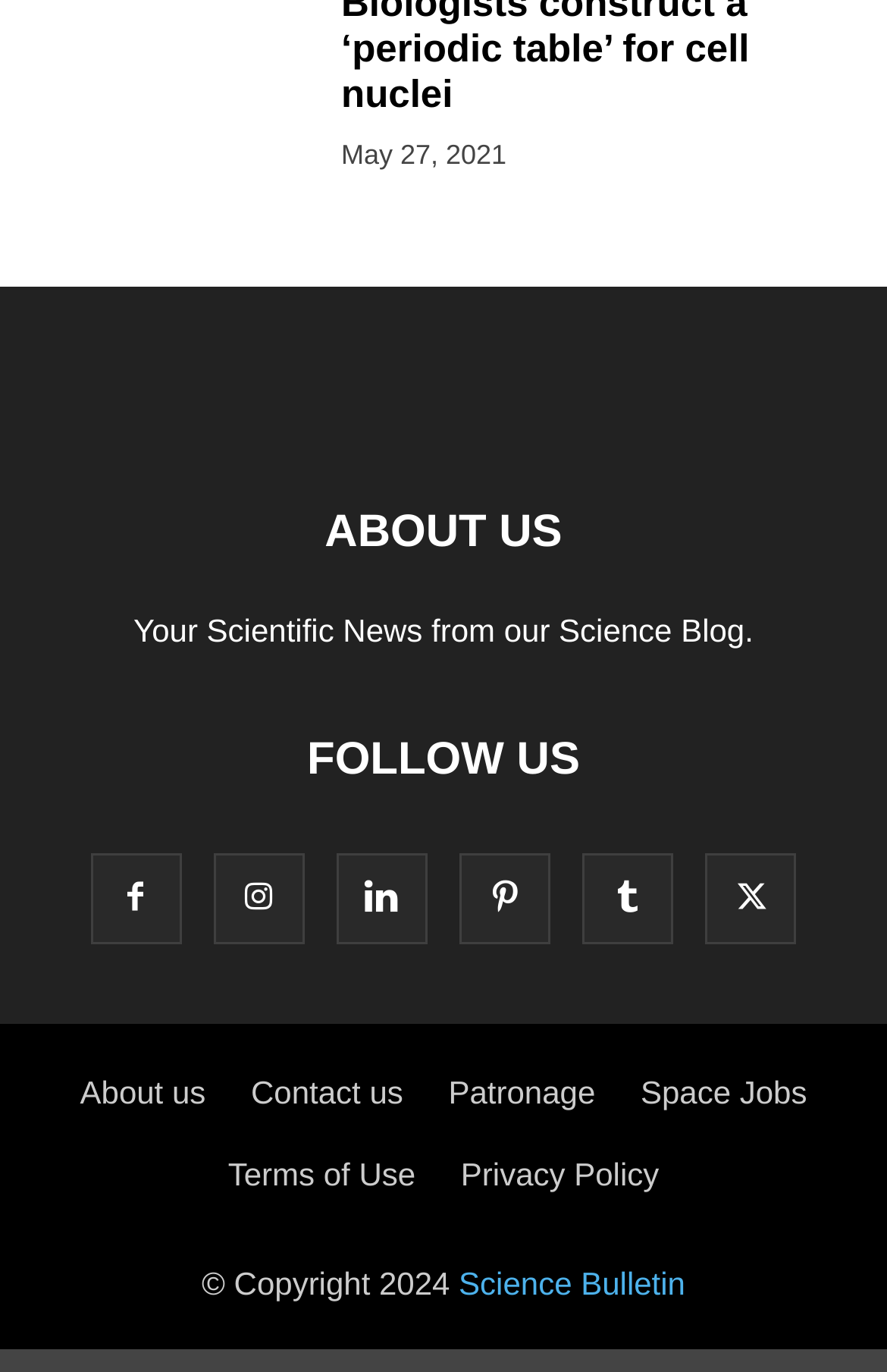Indicate the bounding box coordinates of the element that must be clicked to execute the instruction: "Click the MENU button". The coordinates should be given as four float numbers between 0 and 1, i.e., [left, top, right, bottom].

None